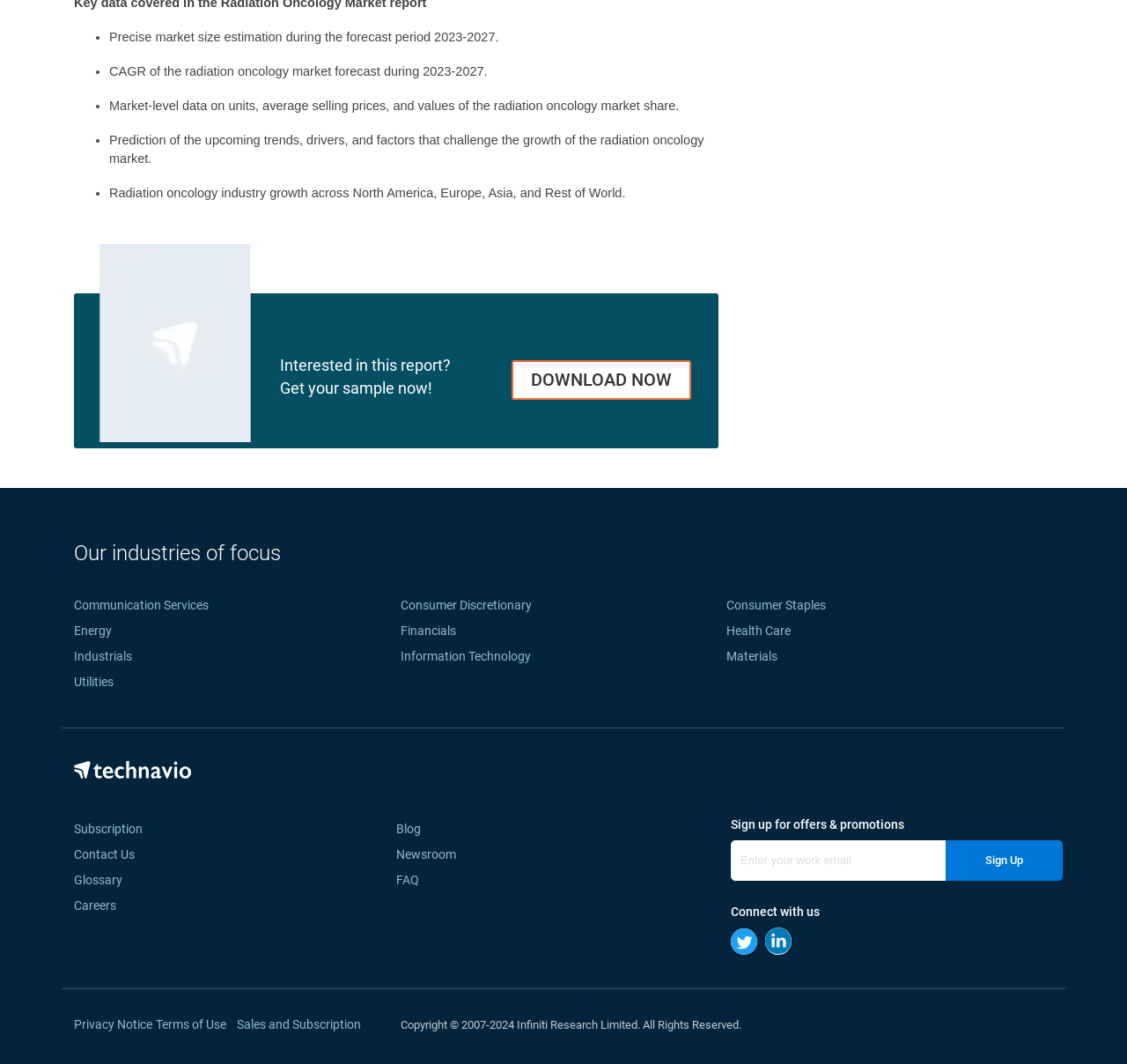What social media platforms are listed under 'Connect with us'?
Please give a detailed and elaborate explanation in response to the question.

Under the 'Connect with us' text, I found link elements with images of Twitter and Linkedin logos, which suggests that the webpage lists these two social media platforms.